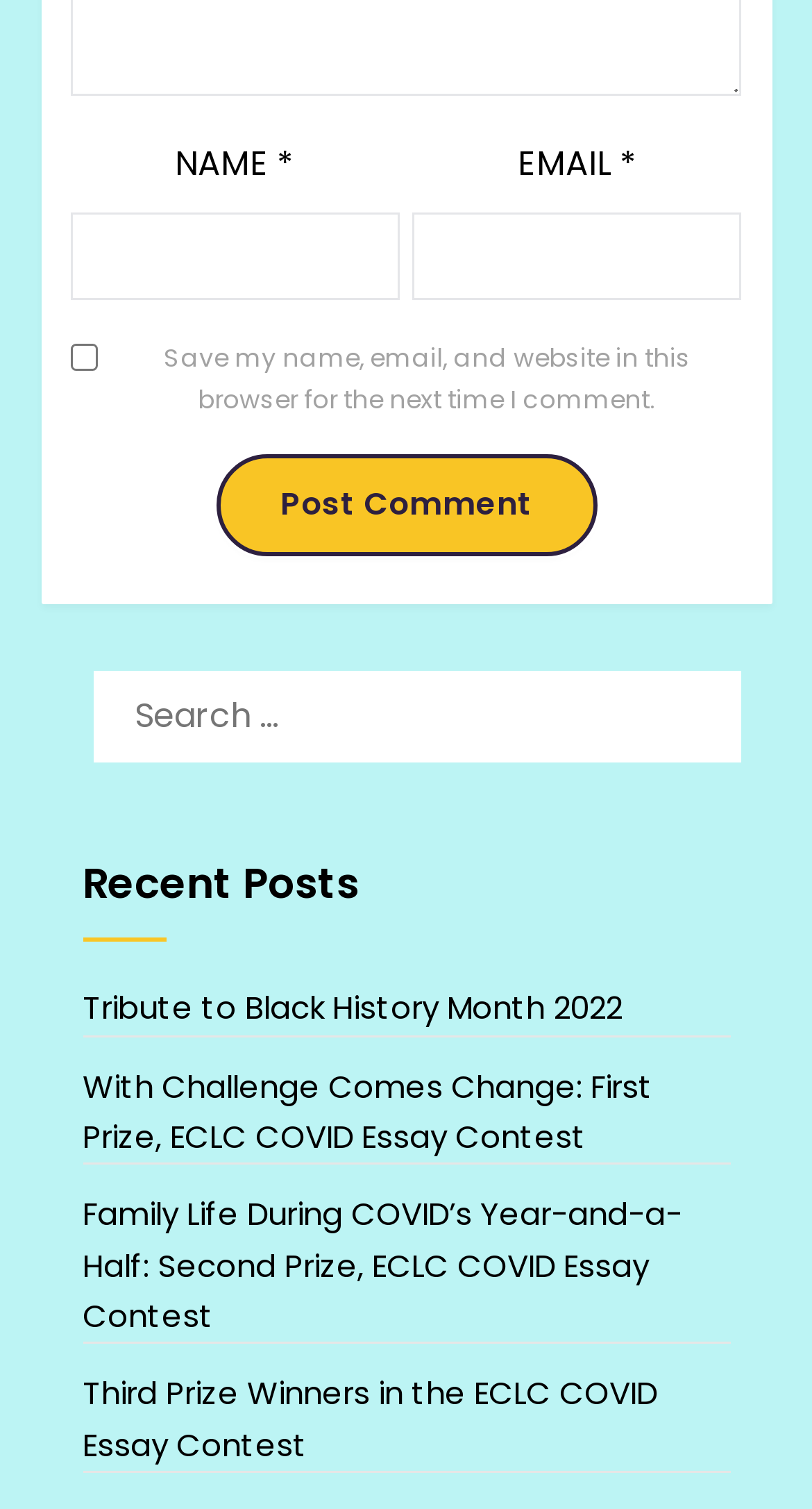Identify the bounding box of the HTML element described as: "parent_node: EMAIL * aria-describedby="email-notes" name="email"".

[0.508, 0.141, 0.914, 0.199]